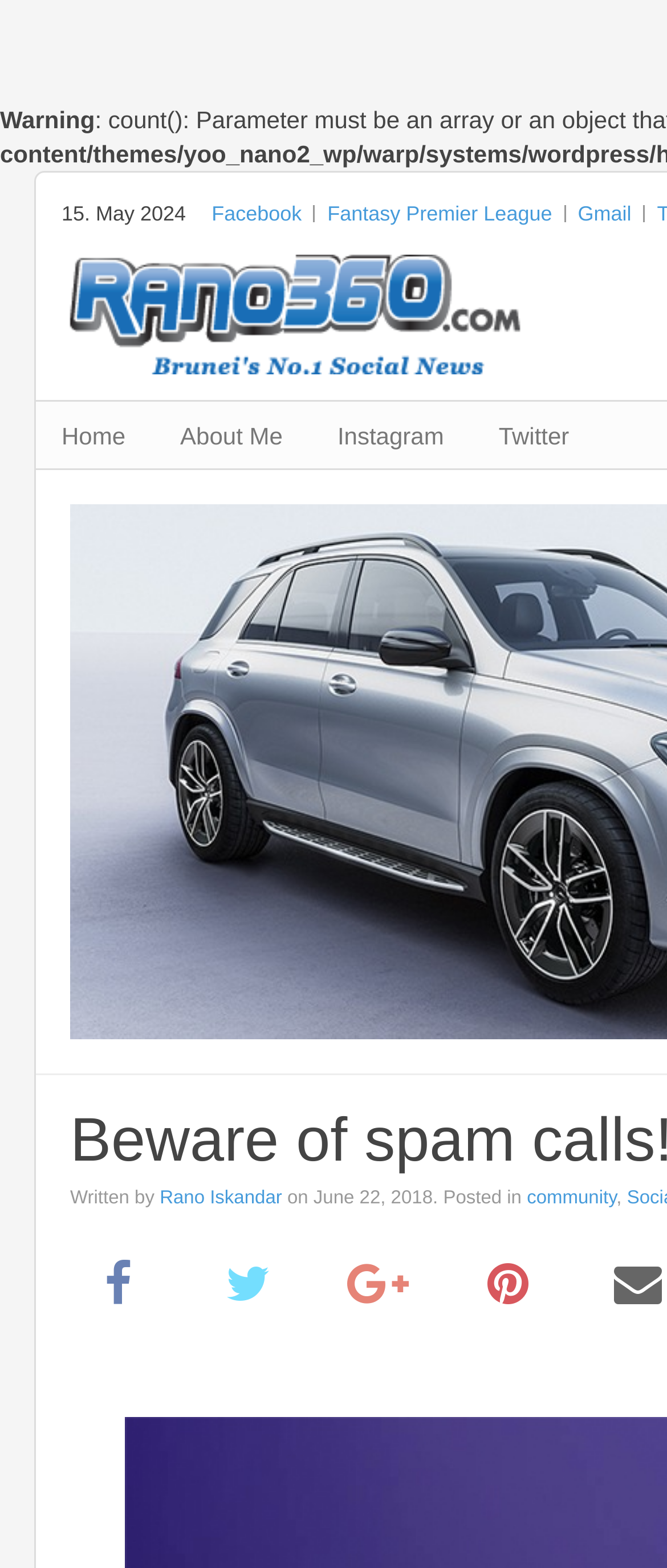Offer a detailed account of what is visible on the webpage.

The webpage appears to be a blog post titled "Beware of spam calls!!" on the website Rano360.com. At the top, there is a warning message. Below the warning, there is a timestamp indicating the post was published on May 15, 2024. 

To the right of the timestamp, there are three social media links: Facebook, Fantasy Premier League, and Gmail. Below these links, there is a large image that spans almost the entire width of the page. 

On the left side of the page, there is a navigation menu with links to "Home", "About Me", "Instagram", and "Twitter". 

Further down, there is an author section that indicates the post was written by Rano Iskandar on June 22, 2018, and categorized under "community". 

Below the author section, there are four icon links, and a small non-breaking space character.